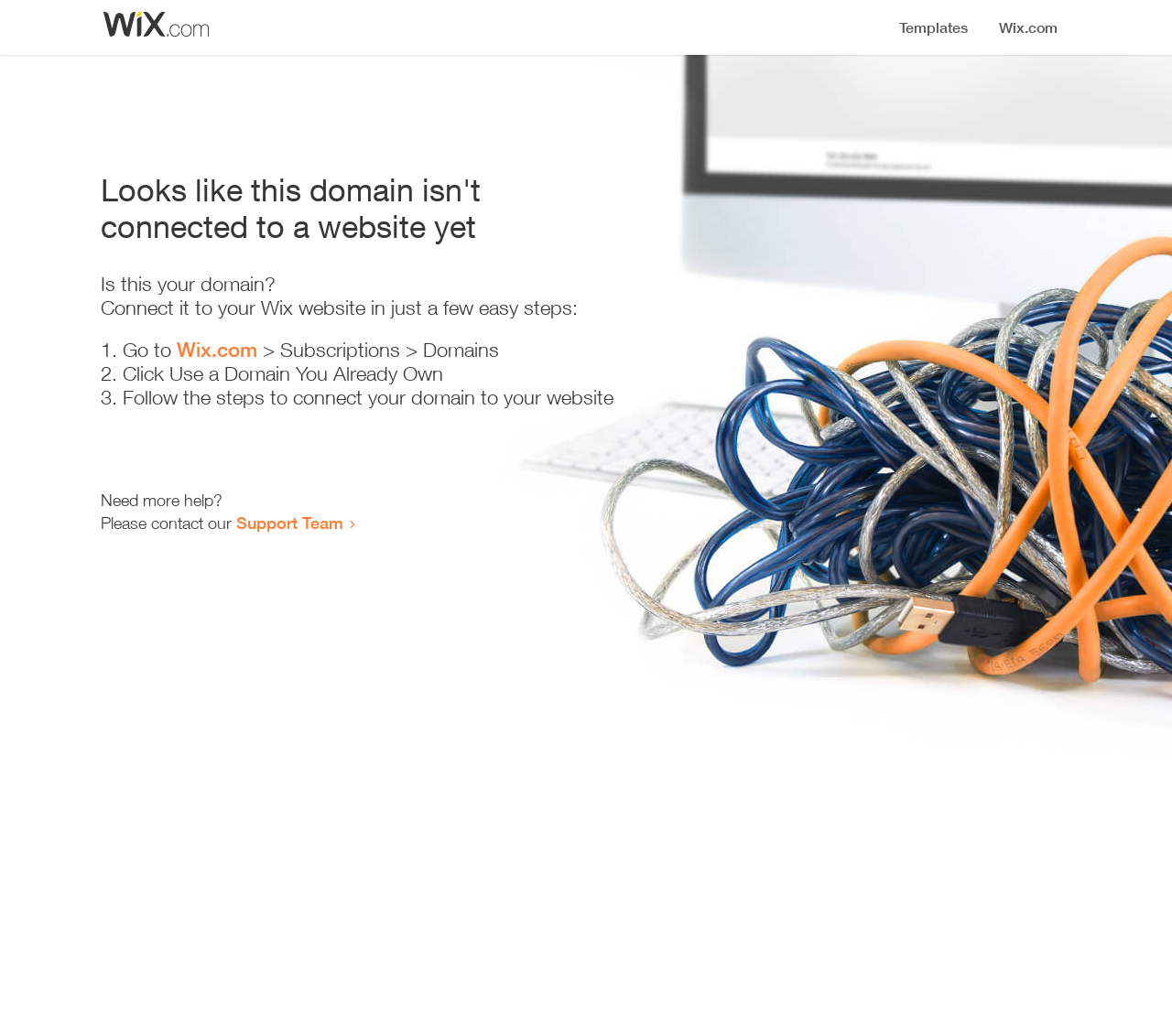Find the bounding box coordinates for the element described here: "Support Team".

[0.202, 0.495, 0.293, 0.514]